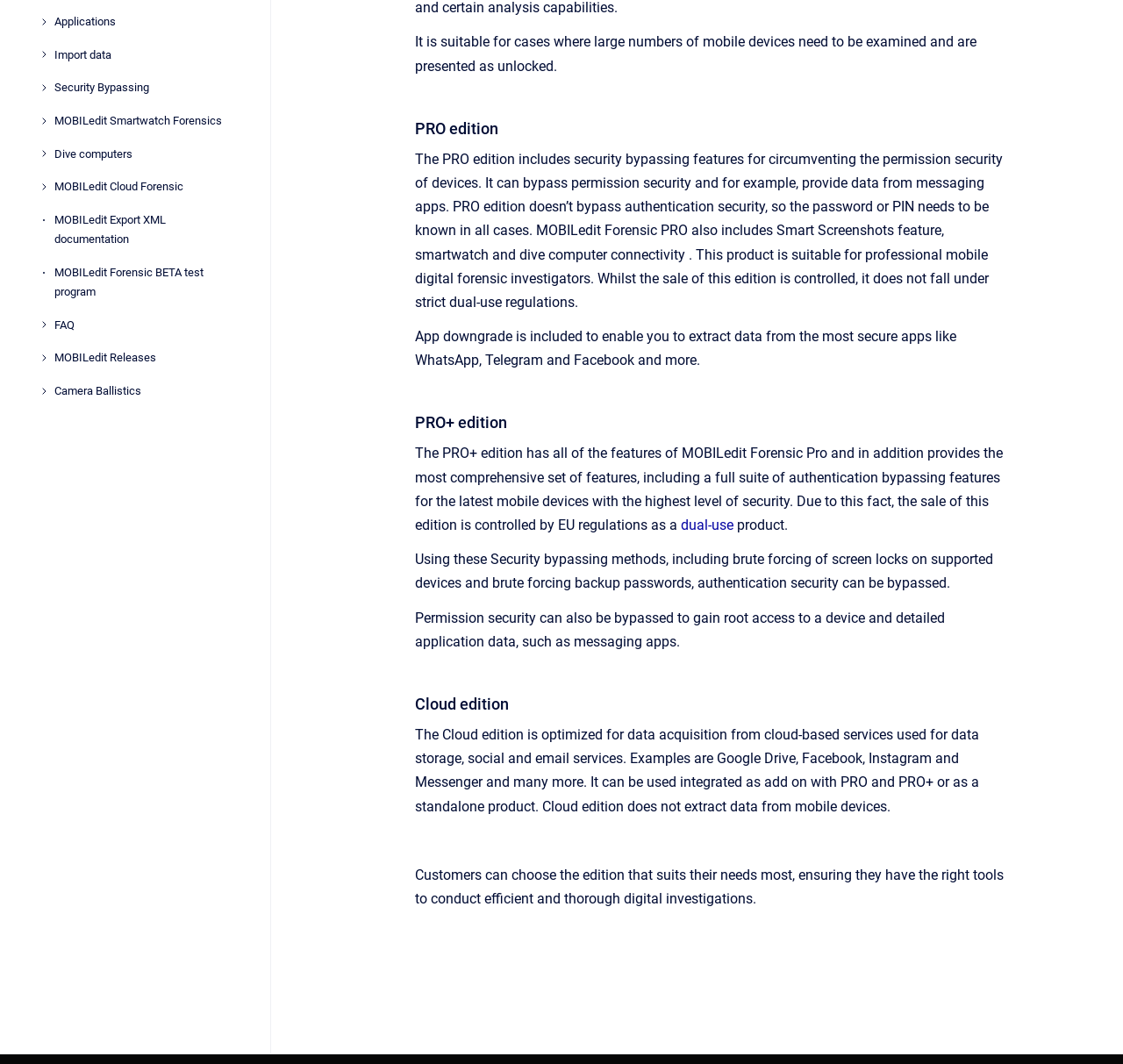Using floating point numbers between 0 and 1, provide the bounding box coordinates in the format (top-left x, top-left y, bottom-right x, bottom-right y). Locate the UI element described here: MOBILedit Smartwatch Forensics

[0.048, 0.099, 0.216, 0.129]